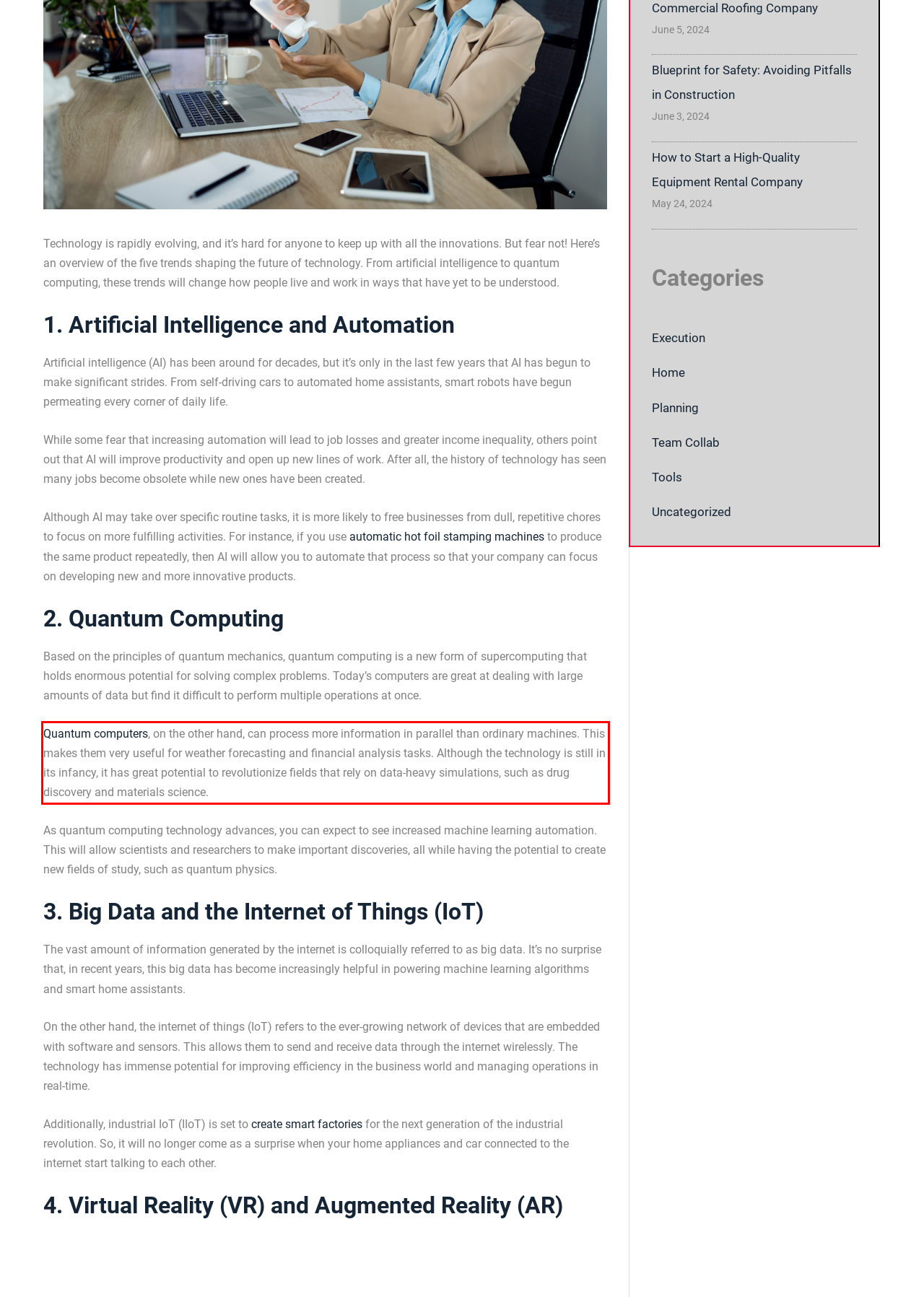Review the screenshot of the webpage and recognize the text inside the red rectangle bounding box. Provide the extracted text content.

Quantum computers, on the other hand, can process more information in parallel than ordinary machines. This makes them very useful for weather forecasting and financial analysis tasks. Although the technology is still in its infancy, it has great potential to revolutionize fields that rely on data-heavy simulations, such as drug discovery and materials science.